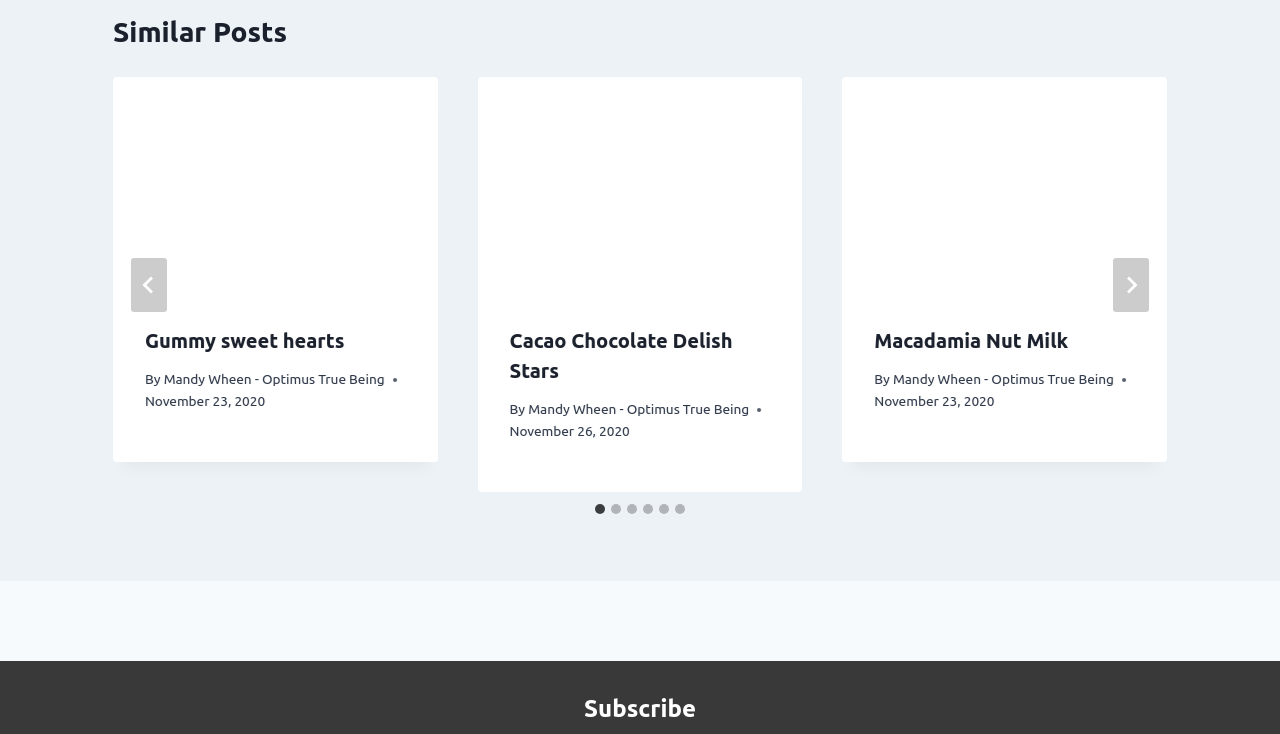Identify the bounding box coordinates necessary to click and complete the given instruction: "Click the 'Next' button".

[0.87, 0.351, 0.898, 0.424]